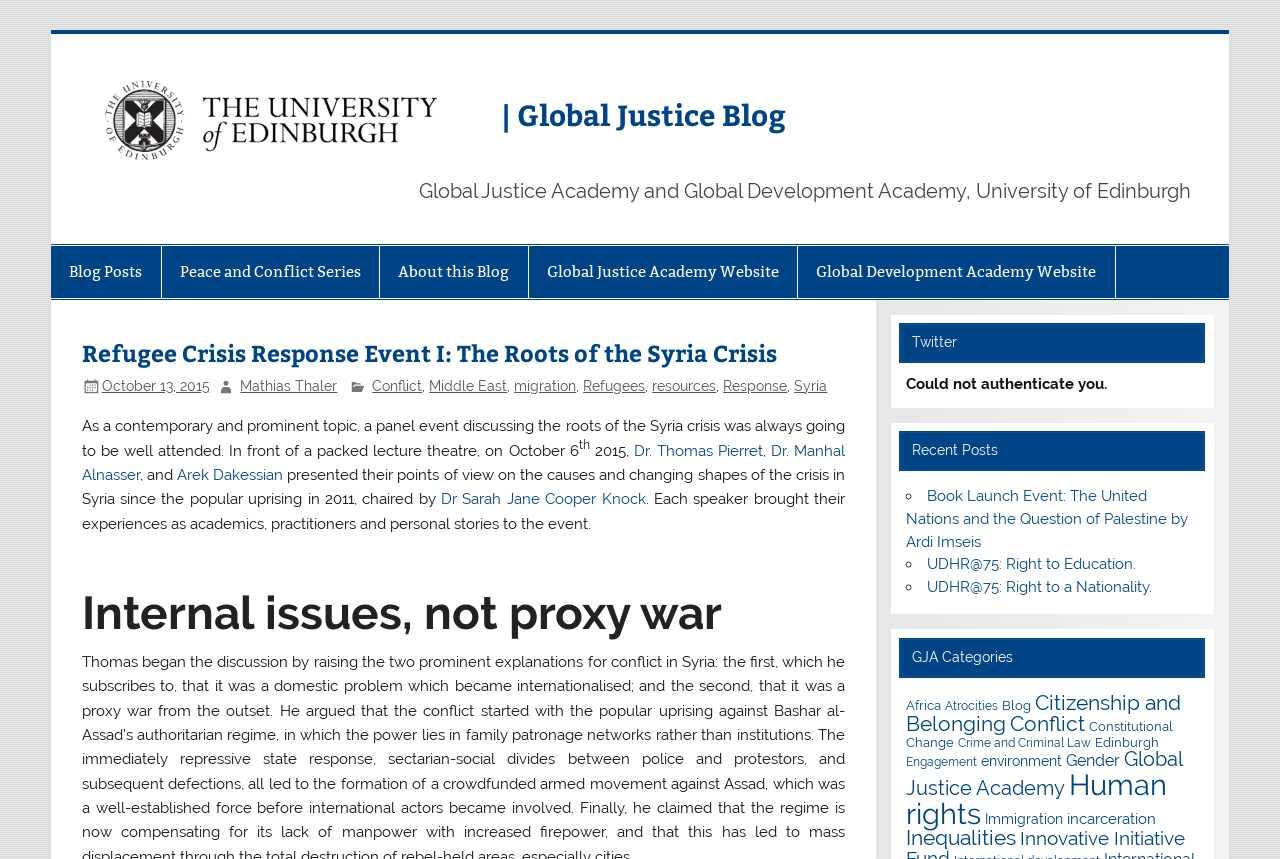How many items are in the 'Human rights' category?
Please ensure your answer to the question is detailed and covers all necessary aspects.

I found the answer by looking at the list of categories on the webpage, where the 'Human rights' category is listed with 93 items.